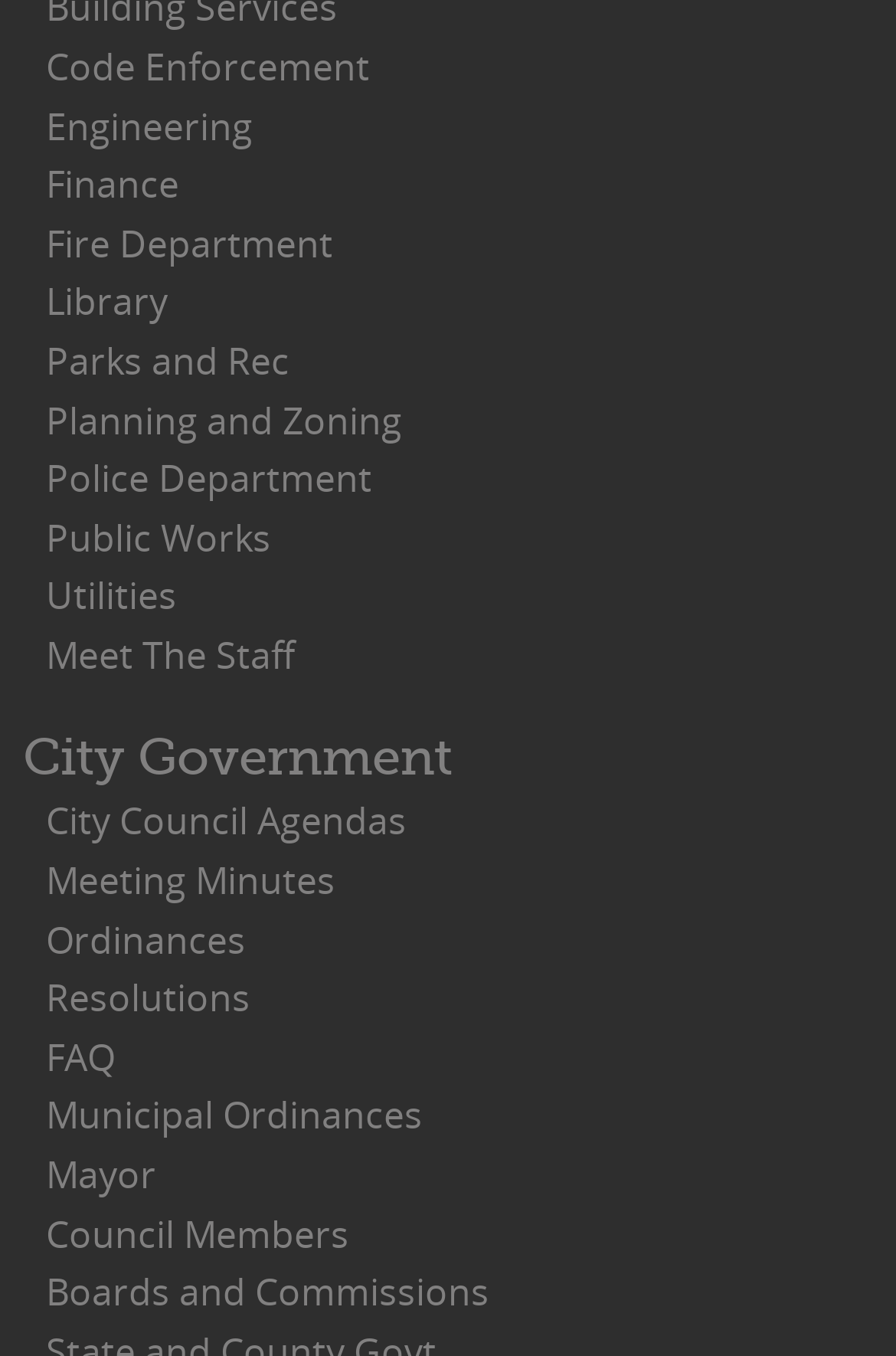Based on the element description Fire Department, identify the bounding box coordinates for the UI element. The coordinates should be in the format (top-left x, top-left y, bottom-right x, bottom-right y) and within the 0 to 1 range.

[0.051, 0.161, 0.372, 0.198]